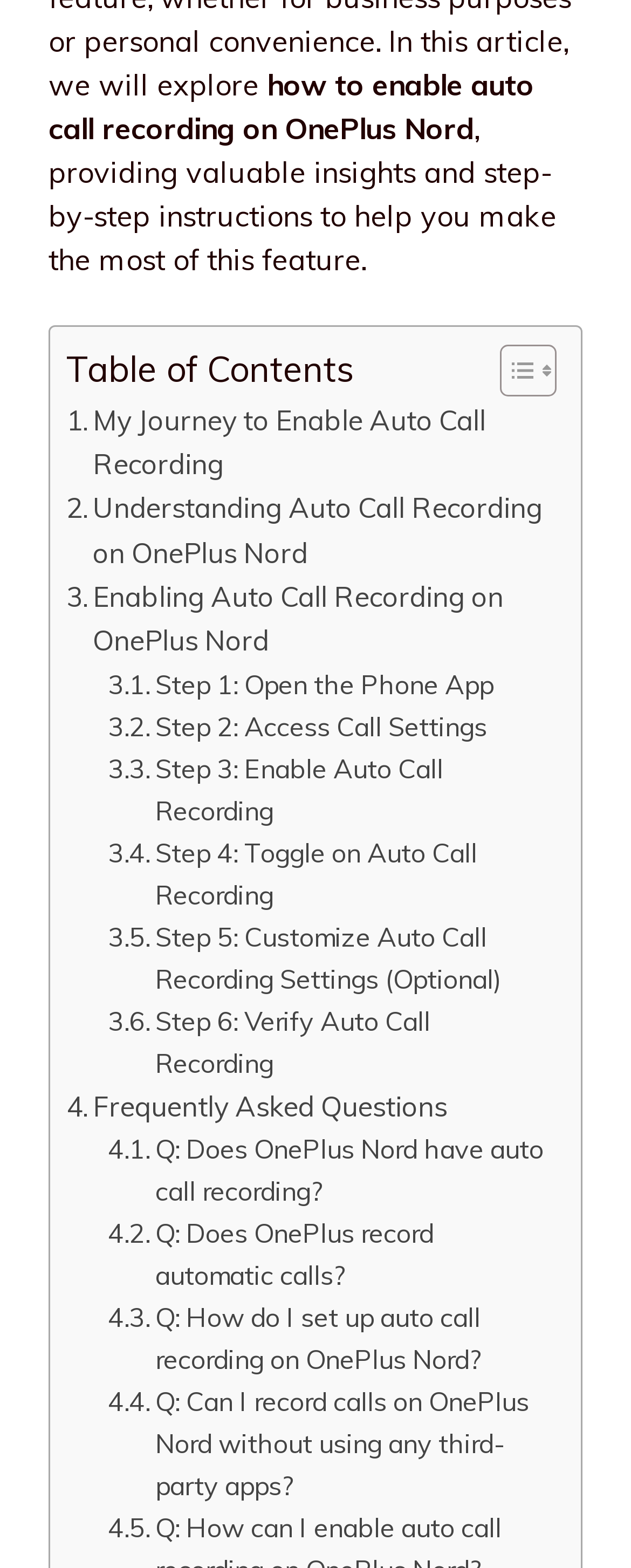How many steps are there to enable auto call recording?
Look at the image and answer the question using a single word or phrase.

6